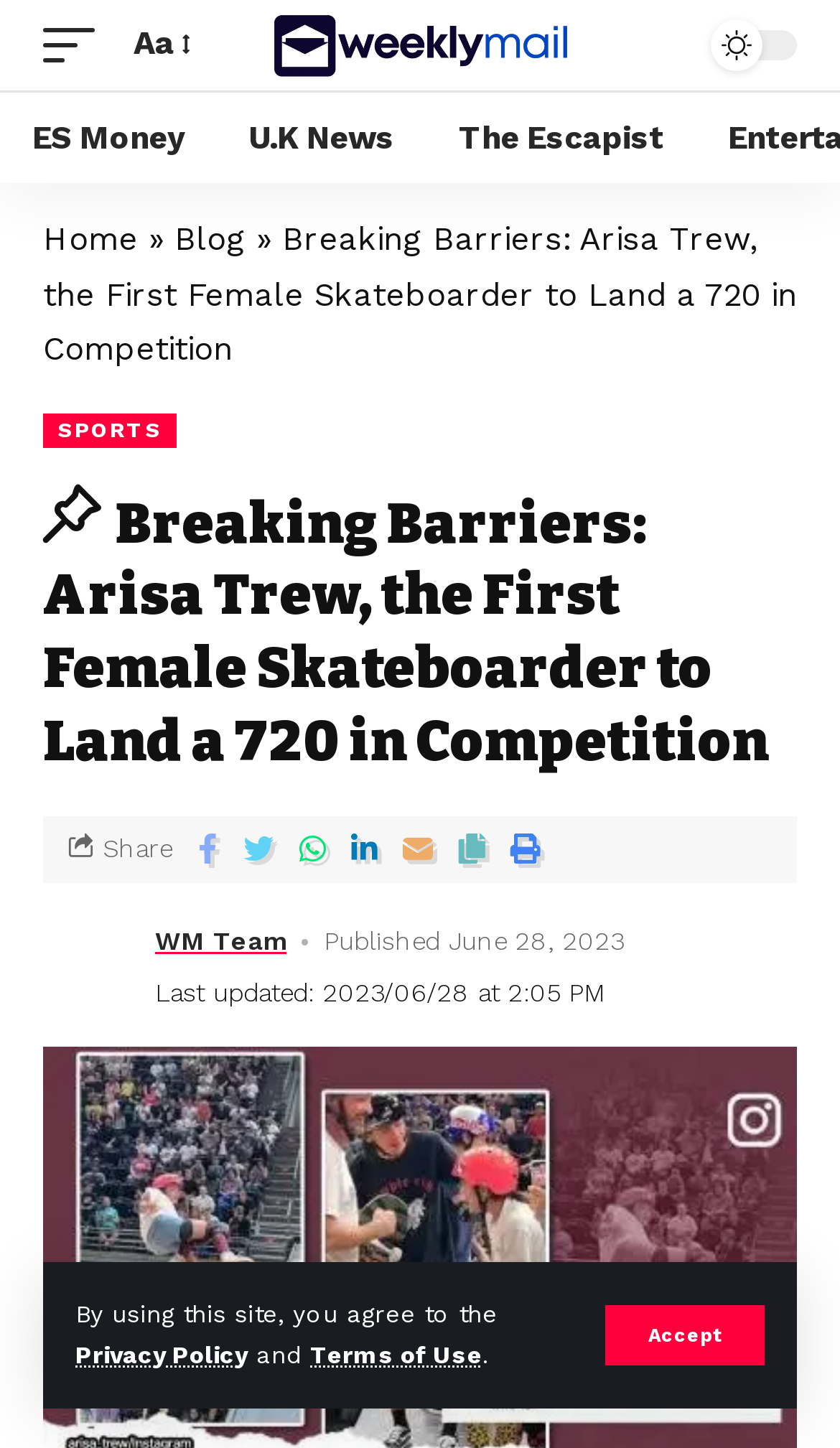What is the topic of the article?
Identify the answer in the screenshot and reply with a single word or phrase.

Sports